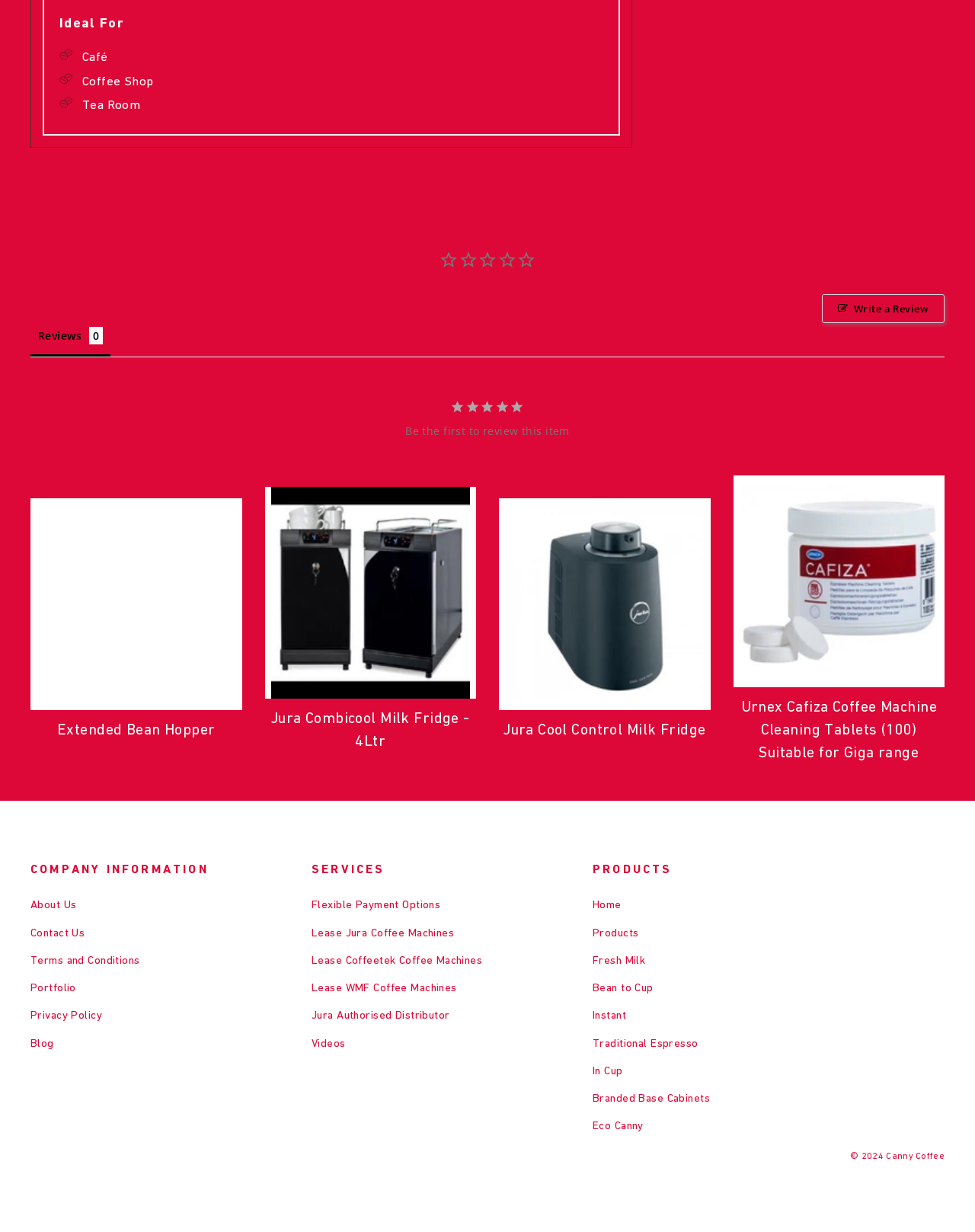Can users write a review on this website?
Using the image as a reference, give a one-word or short phrase answer.

Yes